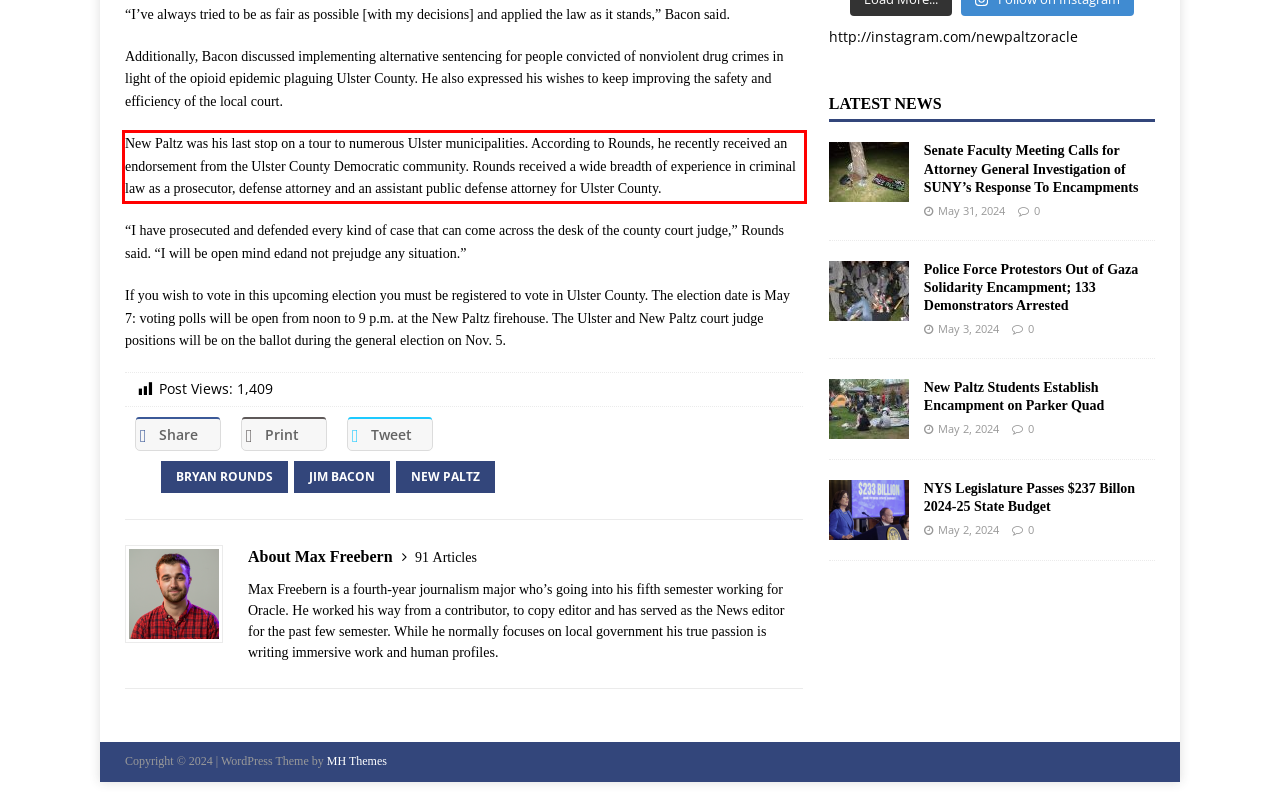Identify and transcribe the text content enclosed by the red bounding box in the given screenshot.

New Paltz was his last stop on a tour to numerous Ulster municipalities. According to Rounds, he recently received an endorsement from the Ulster County Democratic community. Rounds received a wide breadth of experience in criminal law as a prosecutor, defense attorney and an assistant public defense attorney for Ulster County.